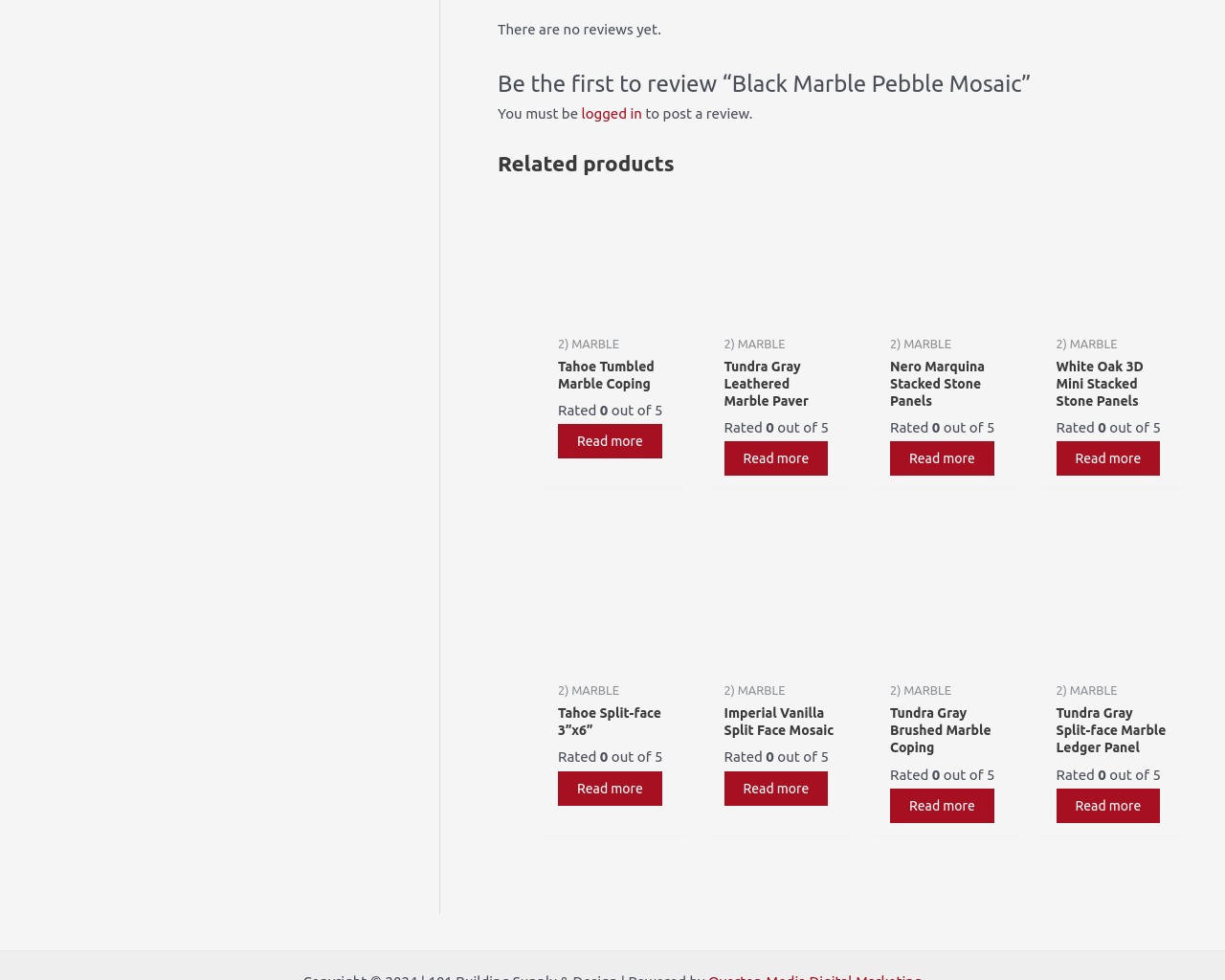How many related products are shown?
Ensure your answer is thorough and detailed.

There are 9 related products shown because there are 9 links with images and product names, each with a rating and a 'Read more about...' link.